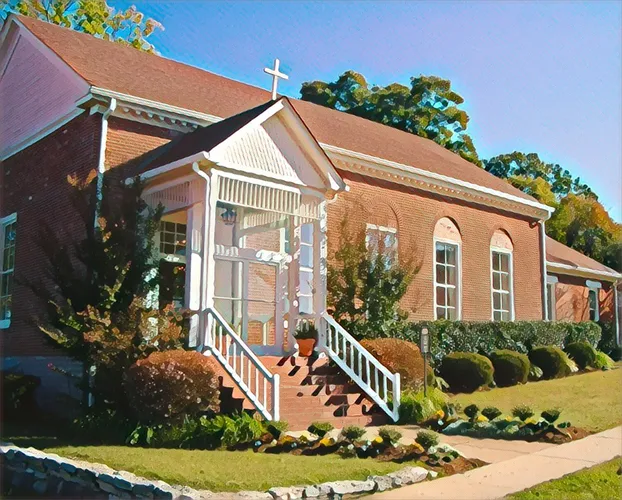What is the purpose of the large windows on the church?
Provide an in-depth and detailed explanation in response to the question.

Upon analyzing the image, I see that the church has large windows on either side, and I infer that their purpose is to allow ample natural light to illuminate the interior of the church, creating a bright and welcoming atmosphere.